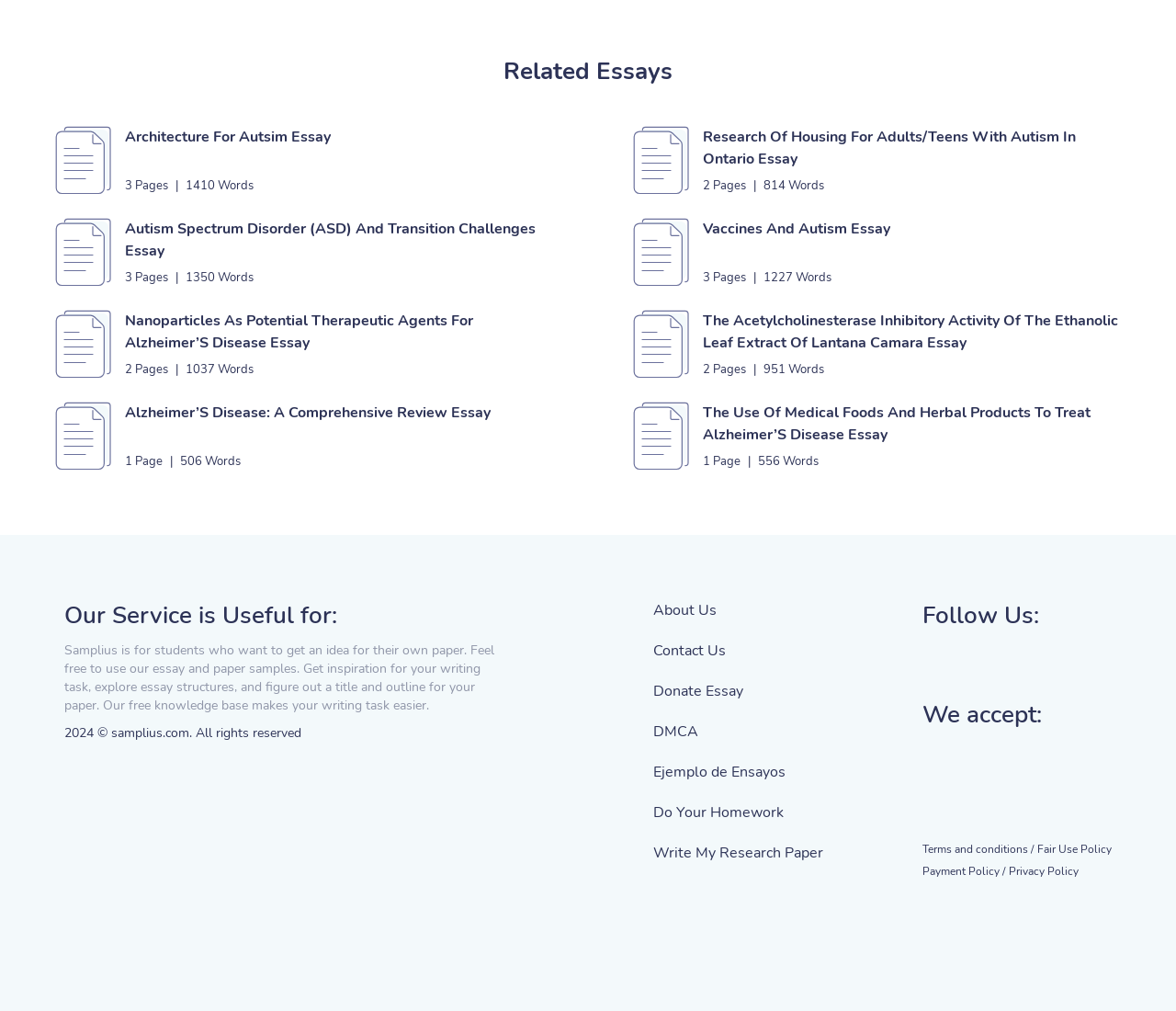Please find the bounding box coordinates for the clickable element needed to perform this instruction: "Click on 'Terms and conditions'".

[0.784, 0.833, 0.879, 0.847]